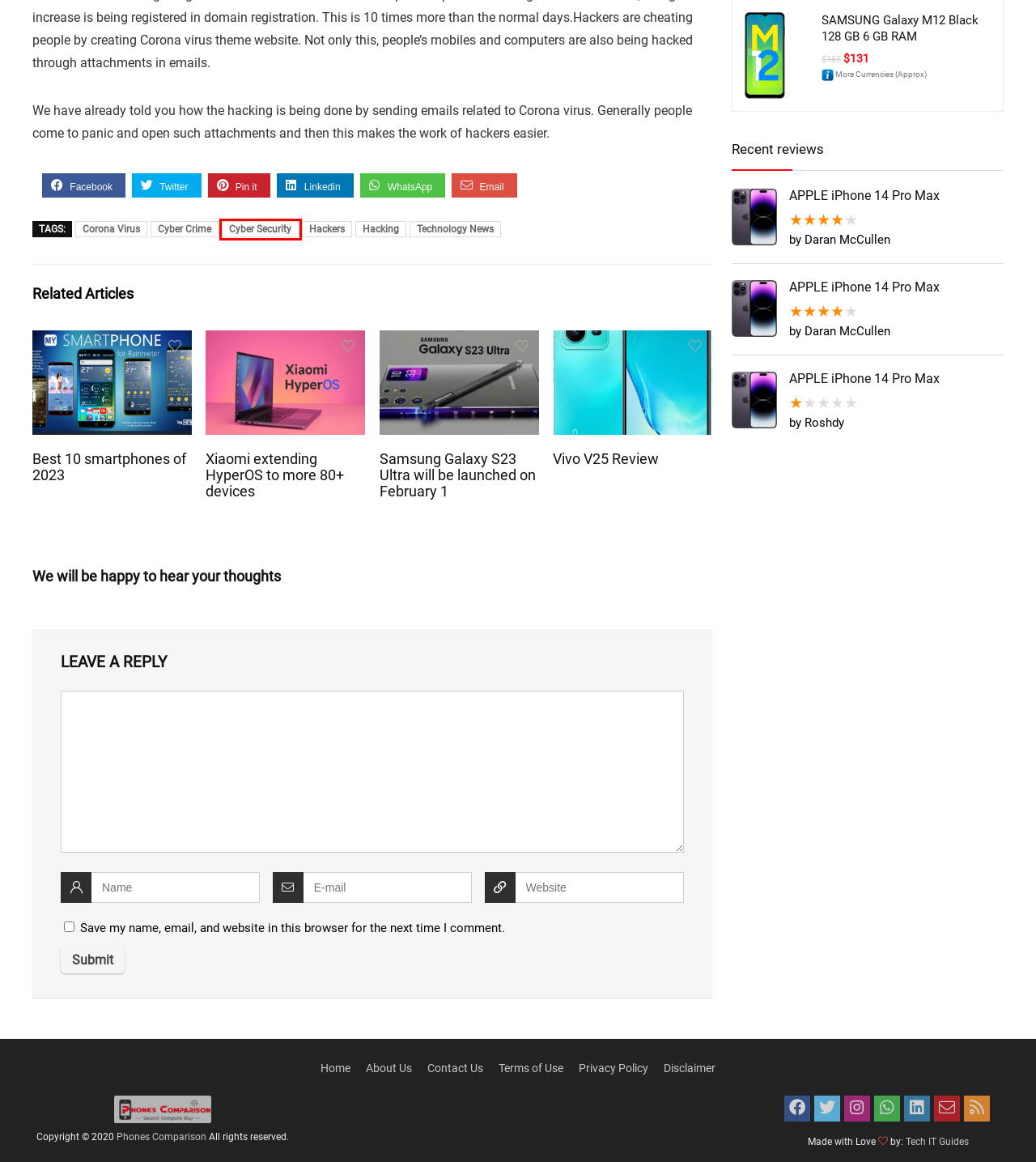Analyze the webpage screenshot with a red bounding box highlighting a UI element. Select the description that best matches the new webpage after clicking the highlighted element. Here are the options:
A. Corona Virus Archives - Phone Comparison Website
B. Contact us - Phone Comparison Website
C. Best 10 smartphones of 2023 - Phone Comparison Website
D. Hacking Archives - Phone Comparison Website
E. Vivo V25 Review - Phone Comparison Website
F. Cyber Security Archives - Phone Comparison Website
G. Samsung Galaxy S23 Ultra will be launched on February 1 - Phone Comparison Website
H. Xiaomi extending HyperOS to more 80+ devices - Phone Comparison Website

F